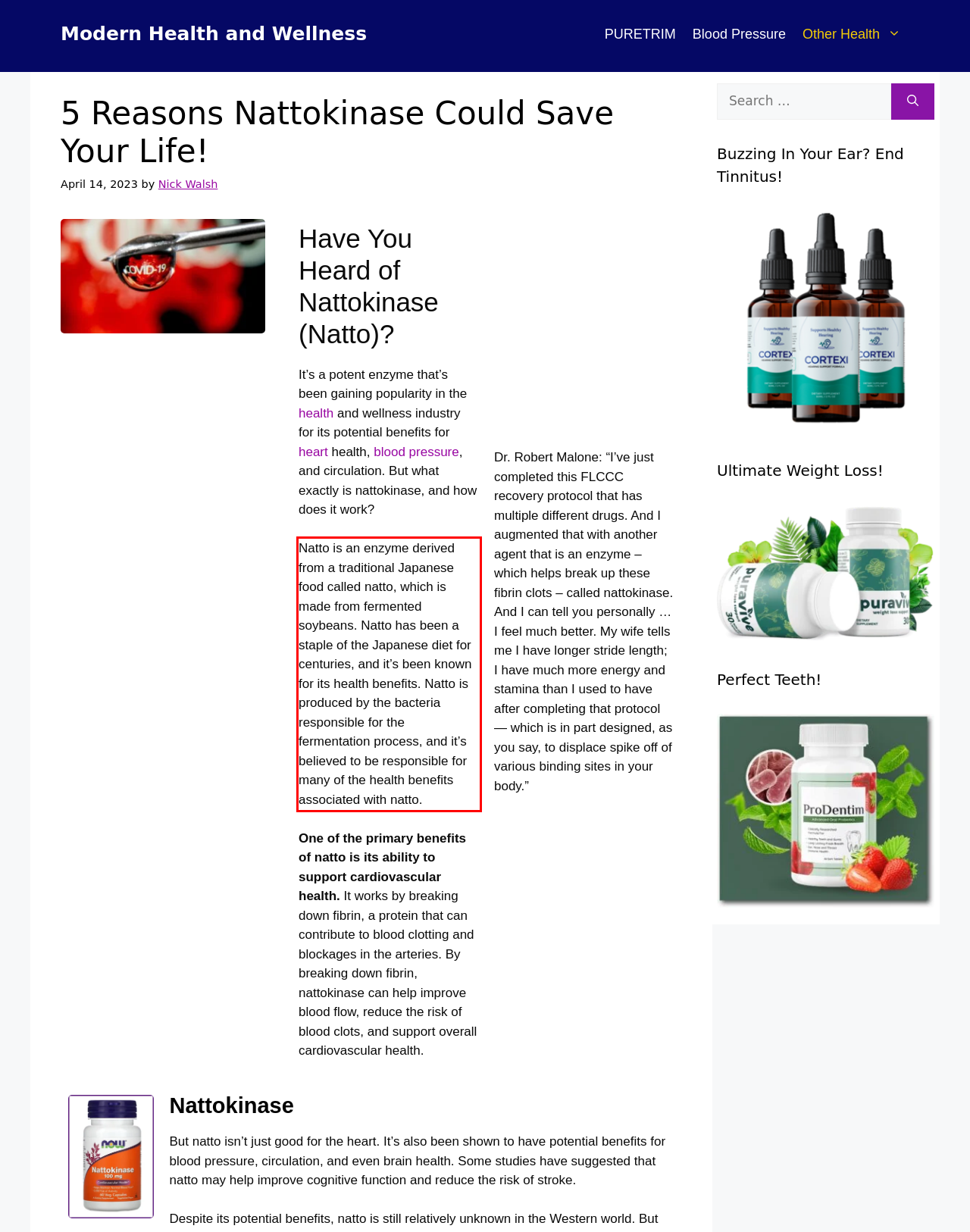By examining the provided screenshot of a webpage, recognize the text within the red bounding box and generate its text content.

Natto is an enzyme derived from a traditional Japanese food called natto, which is made from fermented soybeans. Natto has been a staple of the Japanese diet for centuries, and it’s been known for its health benefits. Natto is produced by the bacteria responsible for the fermentation process, and it’s believed to be responsible for many of the health benefits associated with natto.